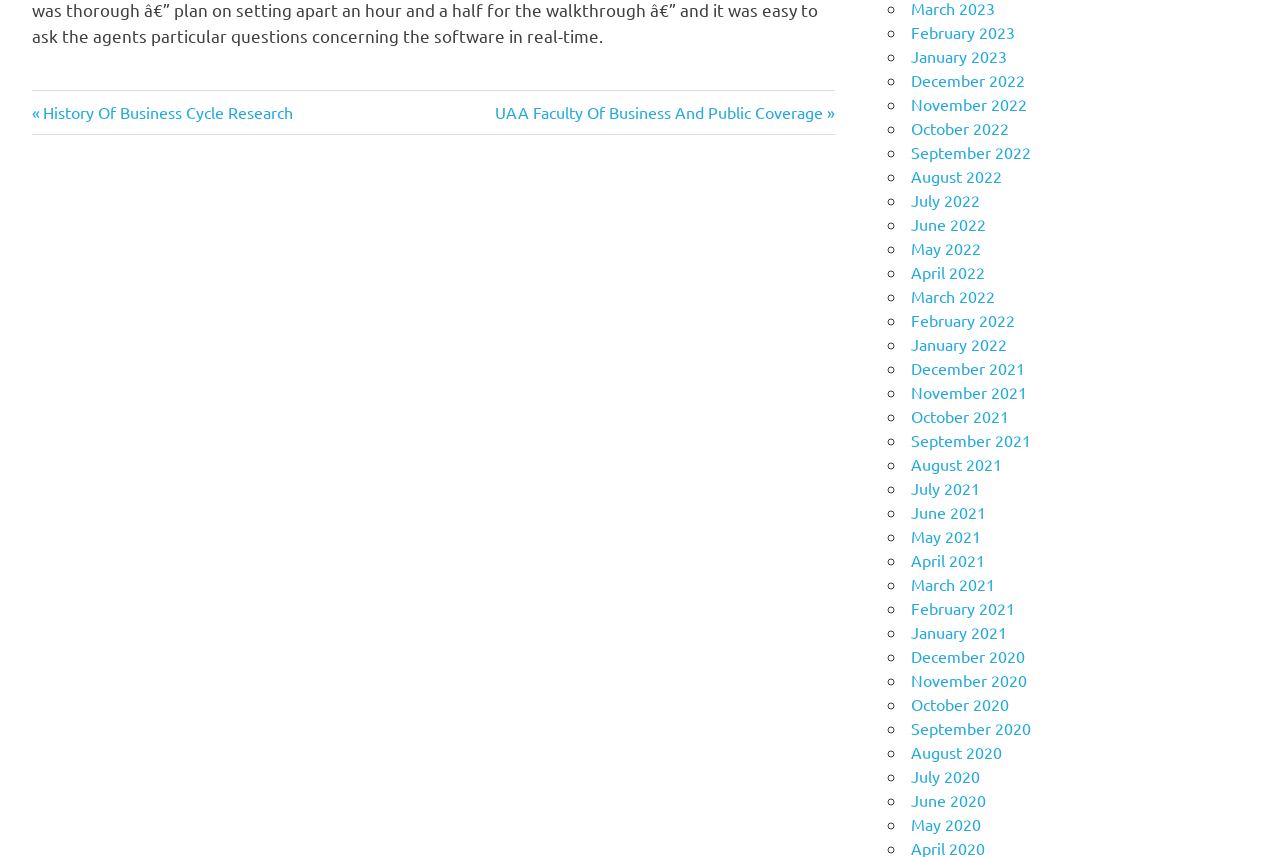Pinpoint the bounding box coordinates of the clickable area necessary to execute the following instruction: "click on business". The coordinates should be given as four float numbers between 0 and 1, namely [left, top, right, bottom].

[0.025, 0.139, 0.078, 0.172]